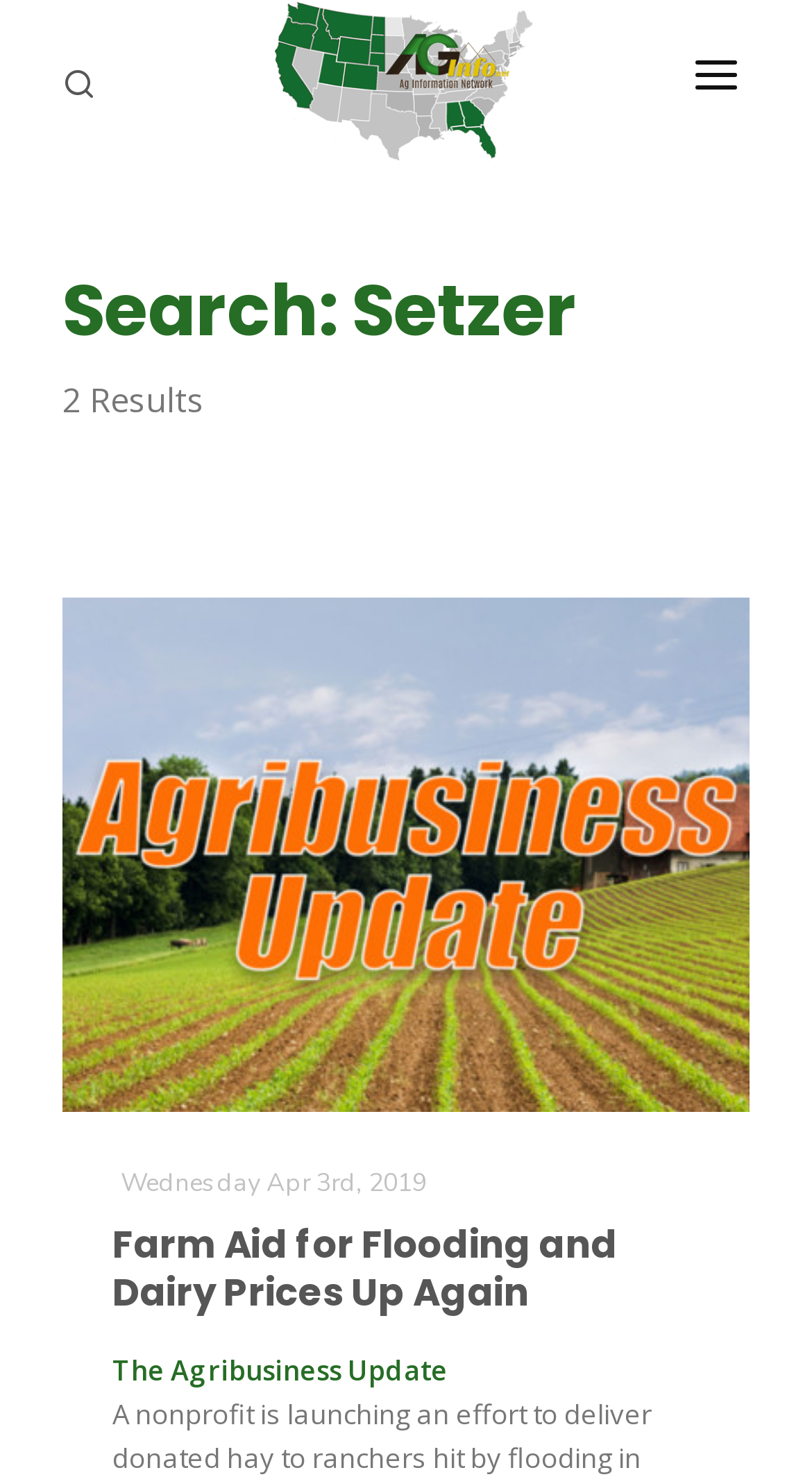Find the bounding box coordinates of the element's region that should be clicked in order to follow the given instruction: "Search for something". The coordinates should consist of four float numbers between 0 and 1, i.e., [left, top, right, bottom].

[0.182, 0.421, 0.818, 0.486]